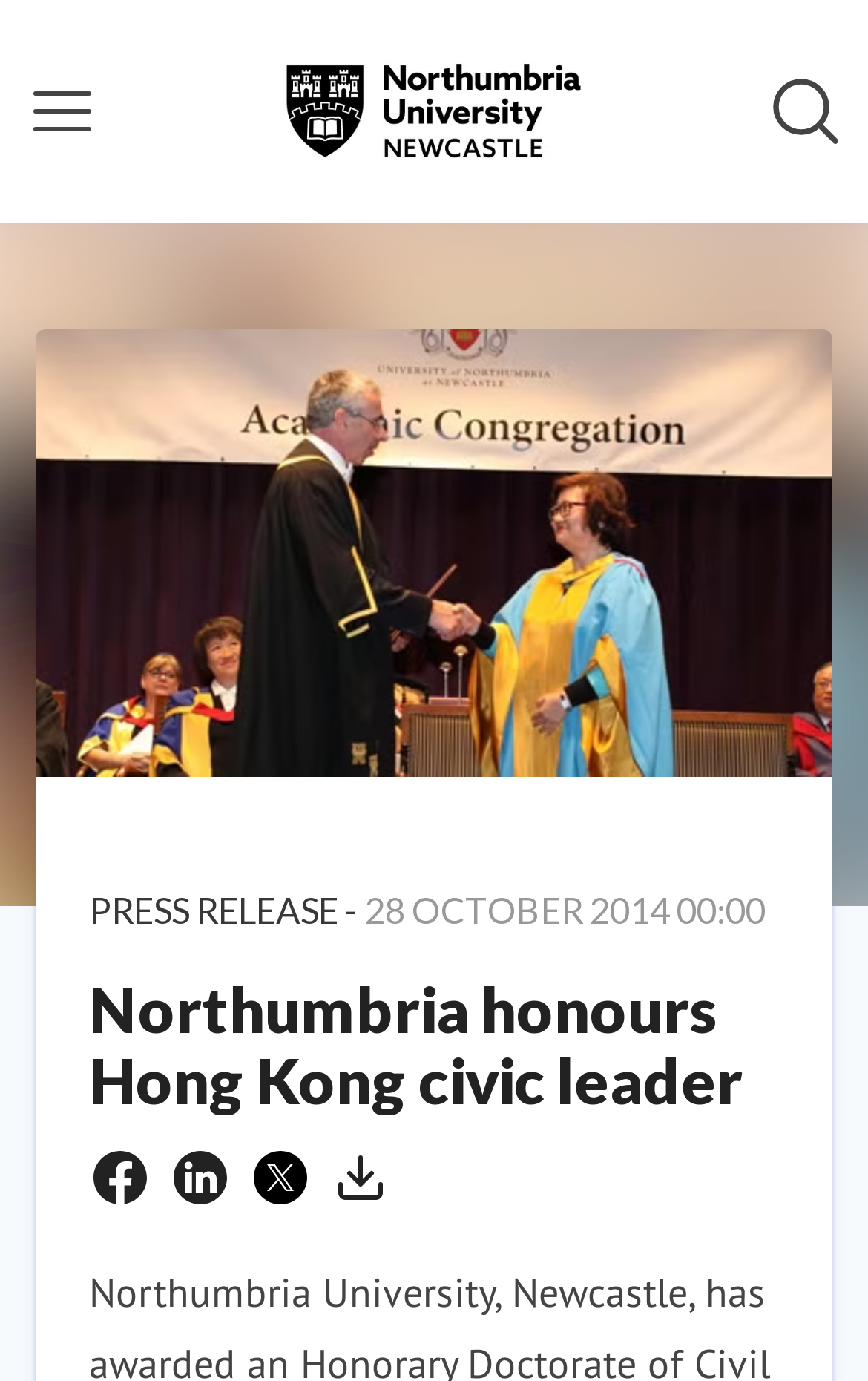How many social media sharing options are available?
Provide a concise answer using a single word or phrase based on the image.

3